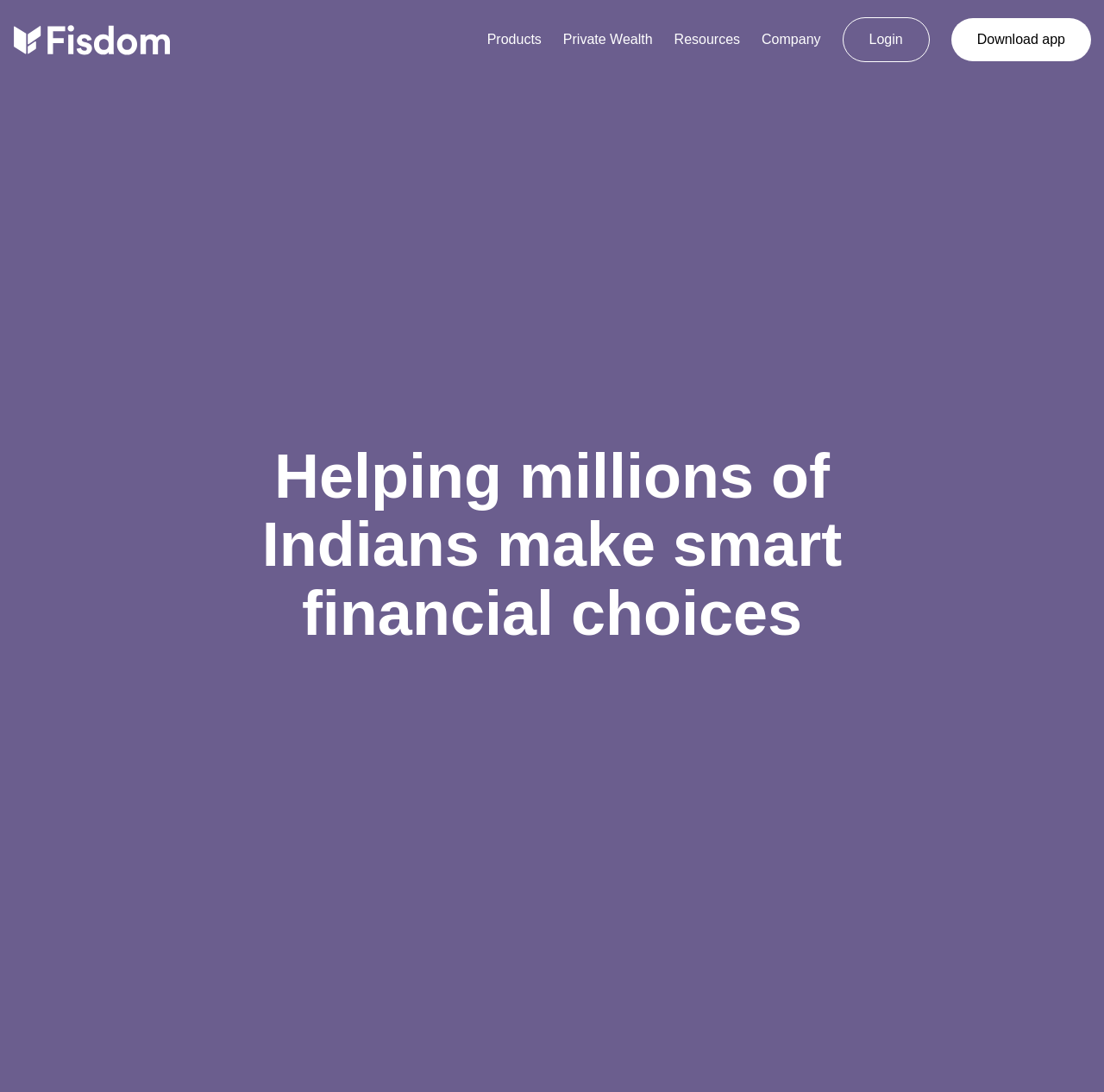Locate the bounding box coordinates for the element described below: "Company". The coordinates must be four float values between 0 and 1, formatted as [left, top, right, bottom].

[0.69, 0.029, 0.743, 0.043]